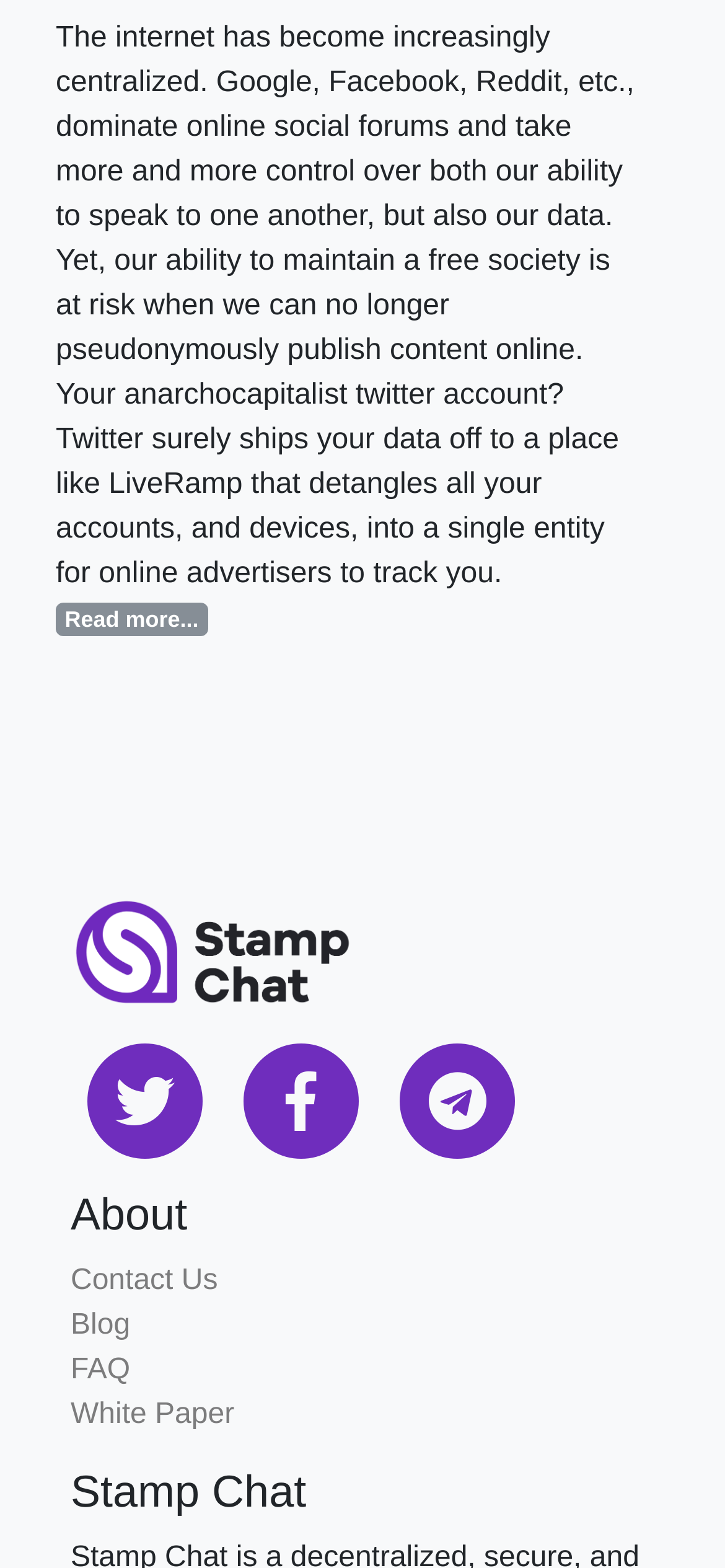Please determine the bounding box coordinates for the element with the description: "parent_node: twitter".

[0.097, 0.598, 0.5, 0.618]